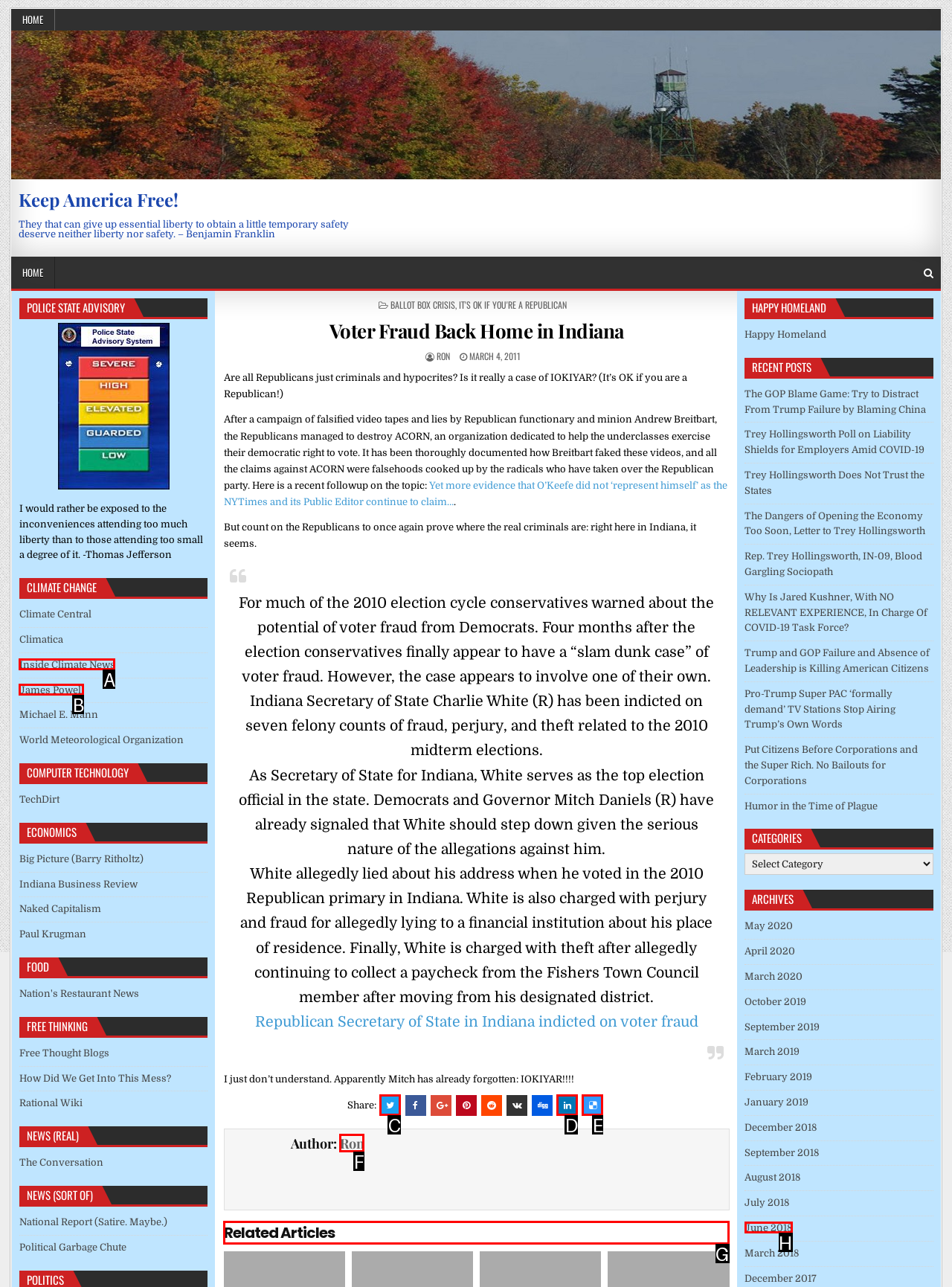Select the correct option from the given choices to perform this task: Check the 'Related Articles'. Provide the letter of that option.

G